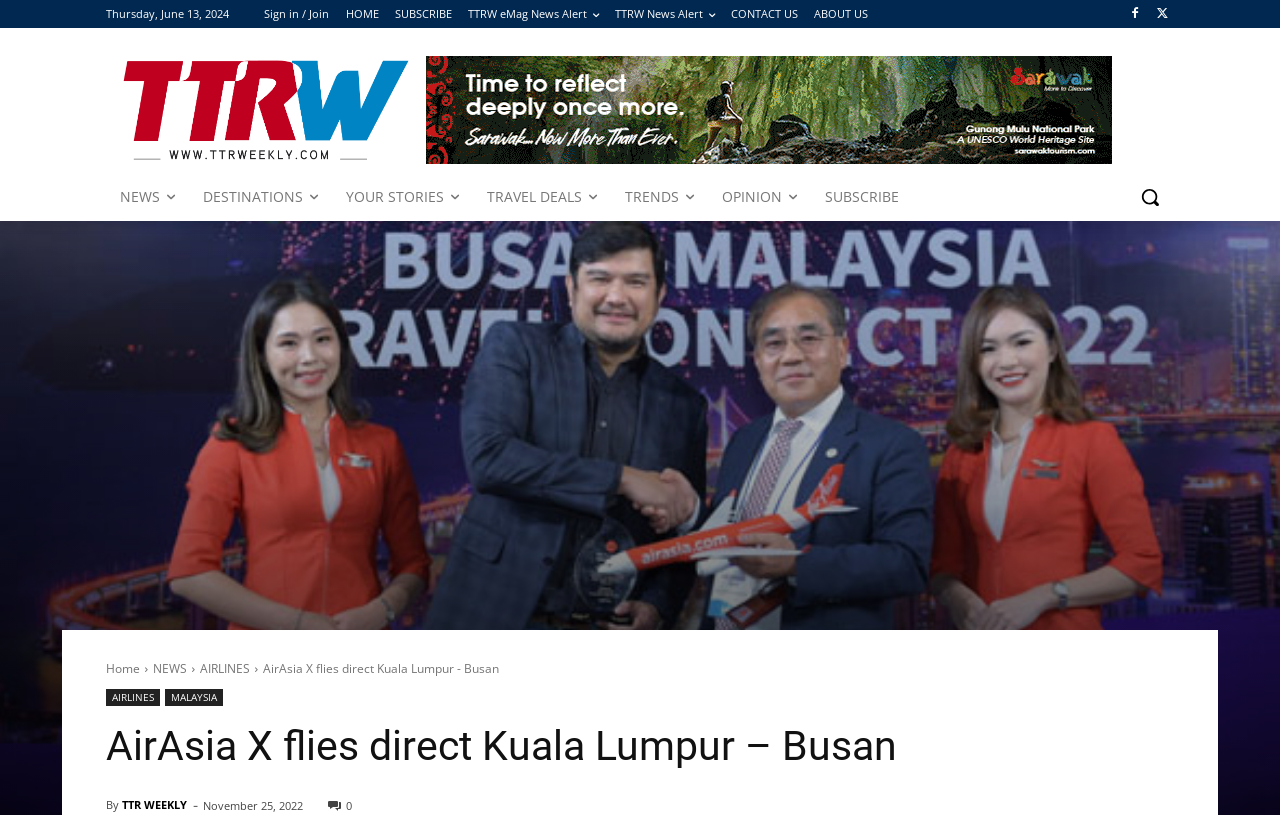Given the element description "TTRW eMag News Alert" in the screenshot, predict the bounding box coordinates of that UI element.

[0.366, 0.0, 0.468, 0.034]